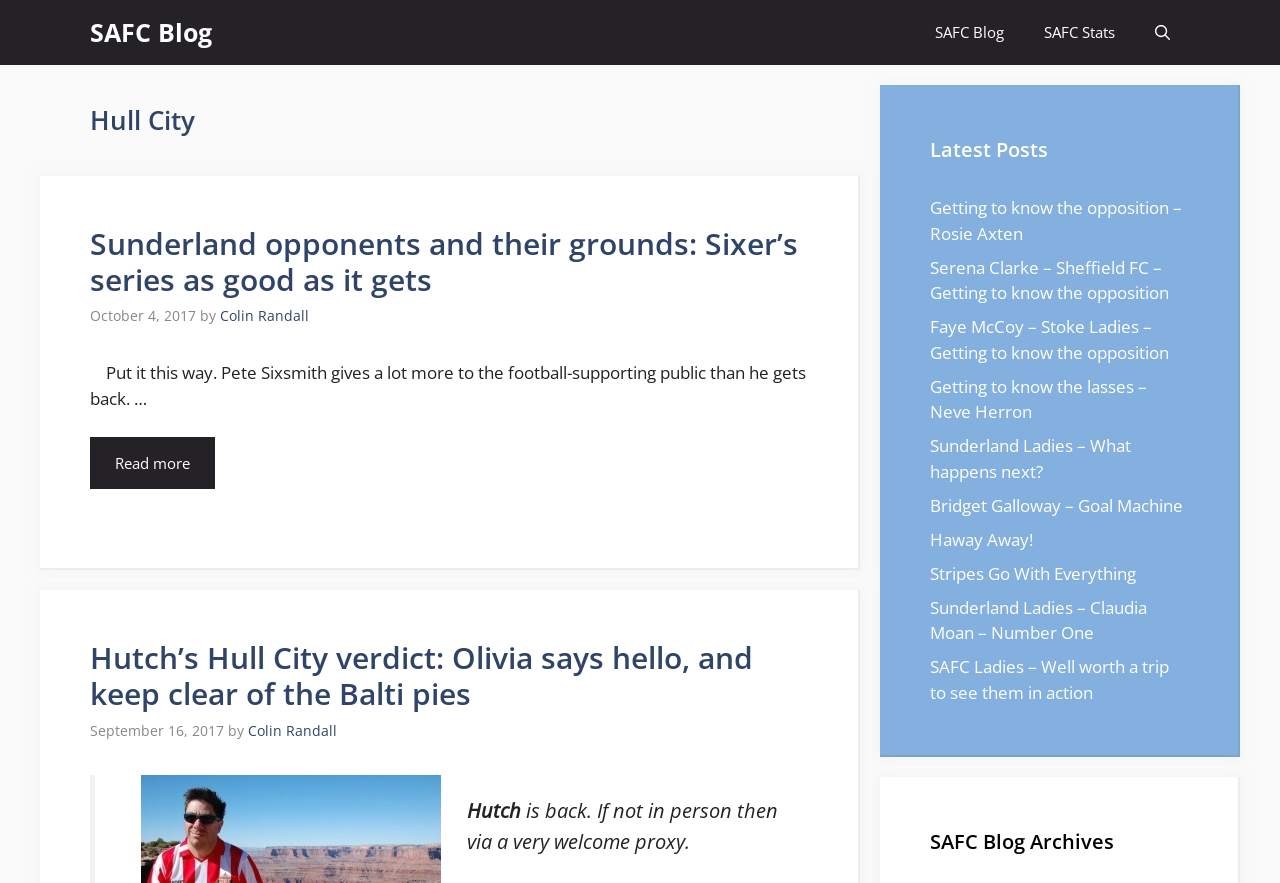Can you find the bounding box coordinates of the area I should click to execute the following instruction: "Click on SAFC Blog"?

[0.07, 0.0, 0.166, 0.074]